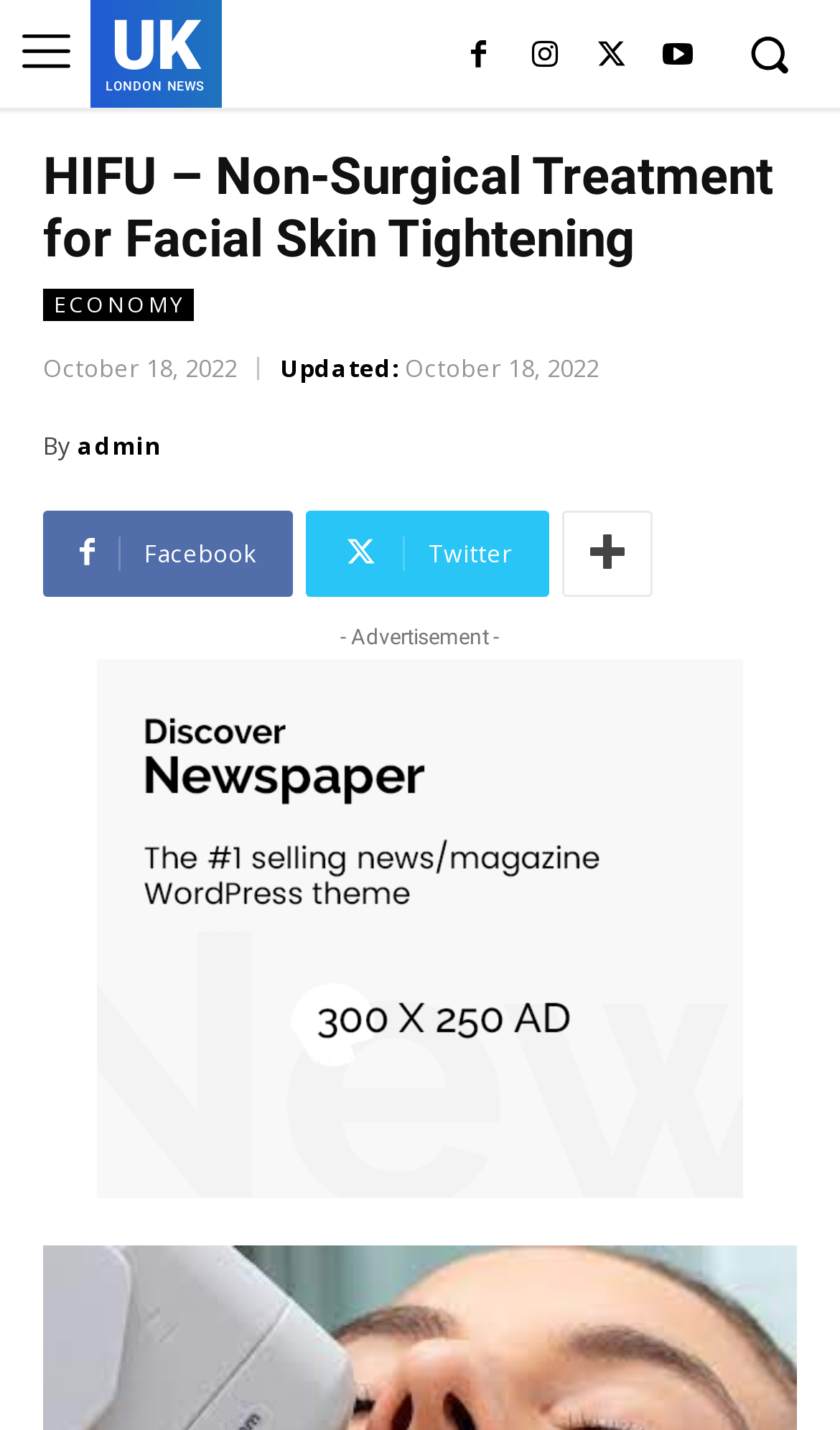Based on the element description, predict the bounding box coordinates (top-left x, top-left y, bottom-right x, bottom-right y) for the UI element in the screenshot: UKLONDON NEWS

[0.126, 0.006, 0.245, 0.065]